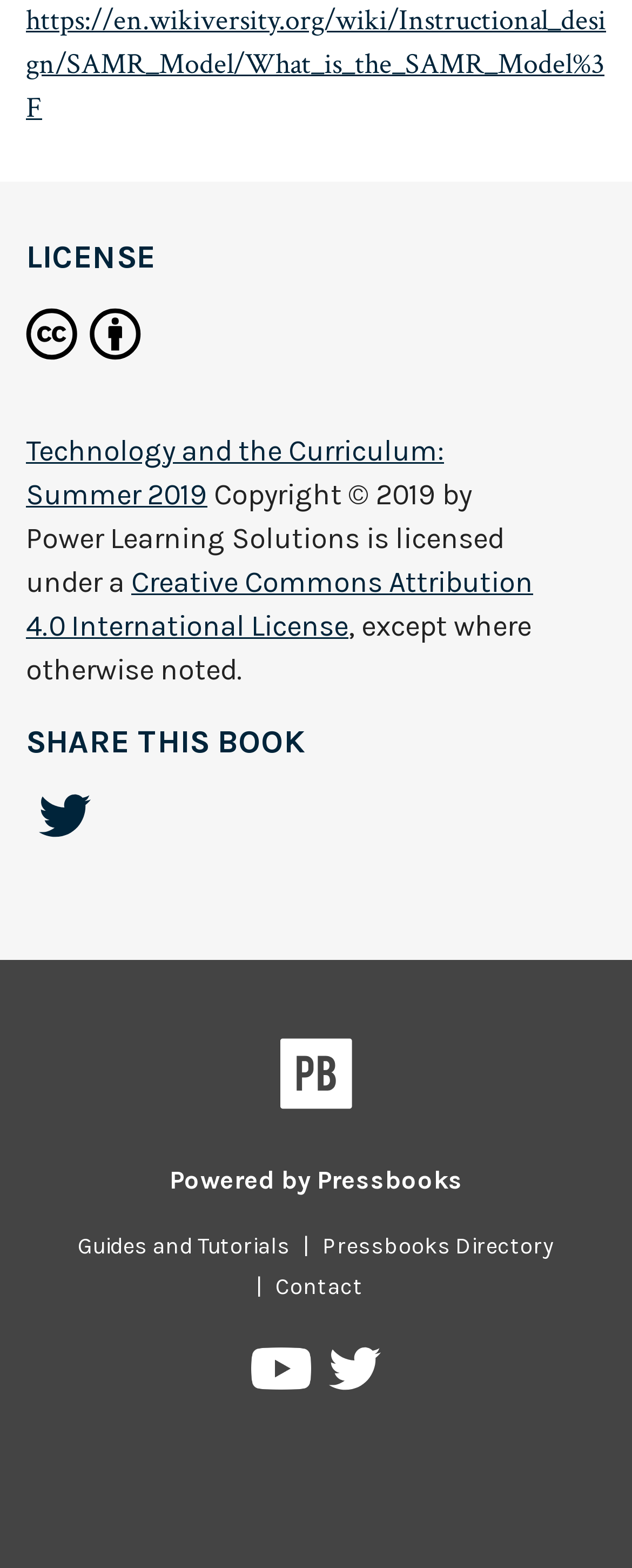Use the information in the screenshot to answer the question comprehensively: What is the name of the company that owns the copyright?

The company name can be found in the static text 'Copyright © 2019 by Power Learning Solutions' which is located below the 'LICENSE' heading.